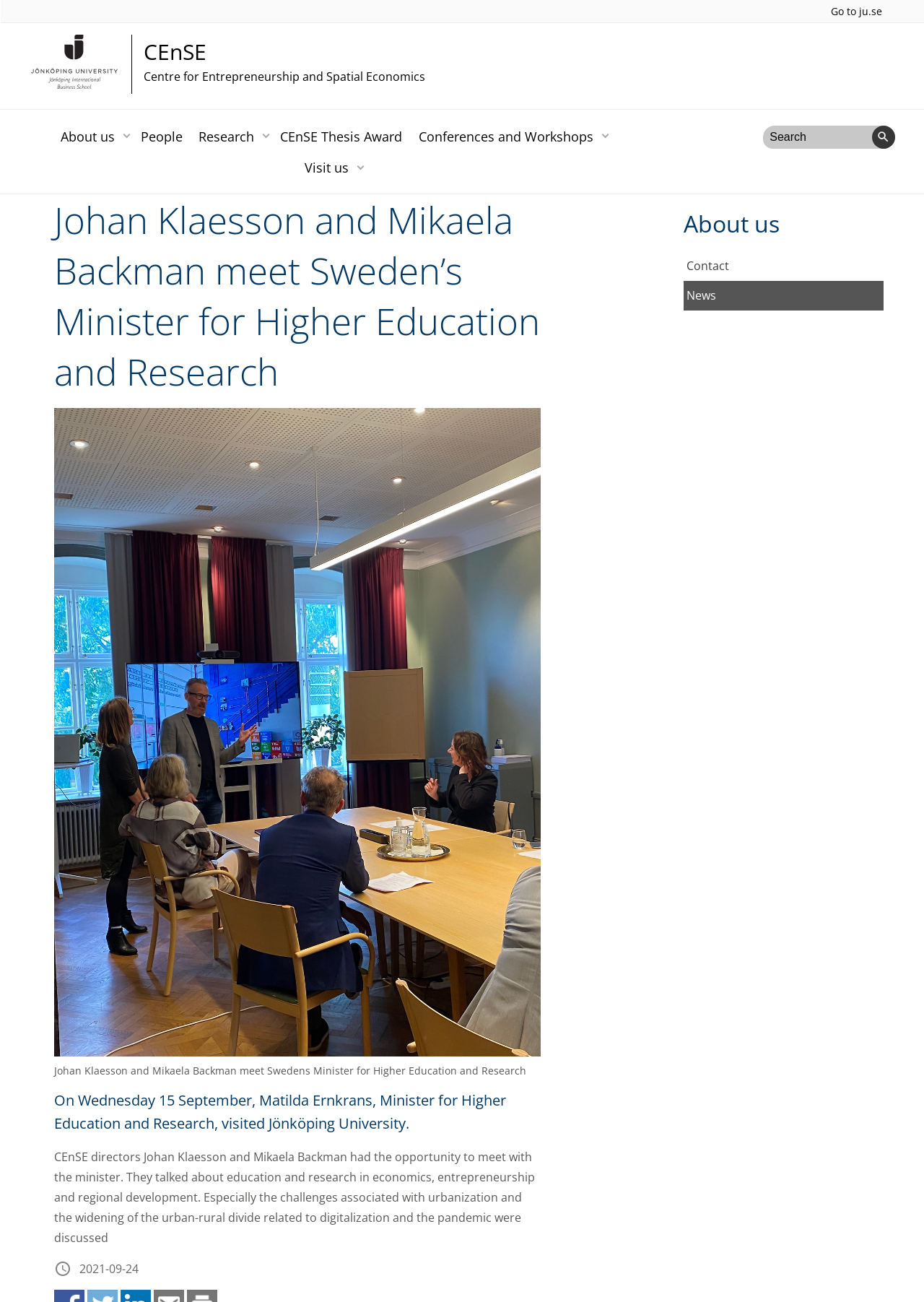Give a detailed explanation of the elements present on the webpage.

The webpage is about Jönköping University, specifically an article about a meeting between the university's representatives and Sweden's Minister for Higher Education and Research. 

At the top of the page, there is a link to the university's main website, "ju.se", and a logo of Jönköping University. Below the logo, there is a navigation menu with links to different sections of the website, including "About us", "People", "Research", and more. 

The main content of the page is an article about the meeting between the minister and the university's representatives. The article is headed by a large image of the meeting, and the title of the article is "Johan Klaesson and Mikaela Backman meet Sweden’s Minister for Higher Education and Research". 

Below the image, there is a brief summary of the meeting, which mentions that the minister visited the university and discussed education and research in economics, entrepreneurship, and regional development. The article also mentions the challenges associated with urbanization and the widening of the urban-rural divide related to digitalization and the pandemic. 

At the bottom of the page, there is a date "2021-09-24" and a side navigation menu with links to "About us", "Contact", and "News". There is also a search bar at the top right corner of the page.